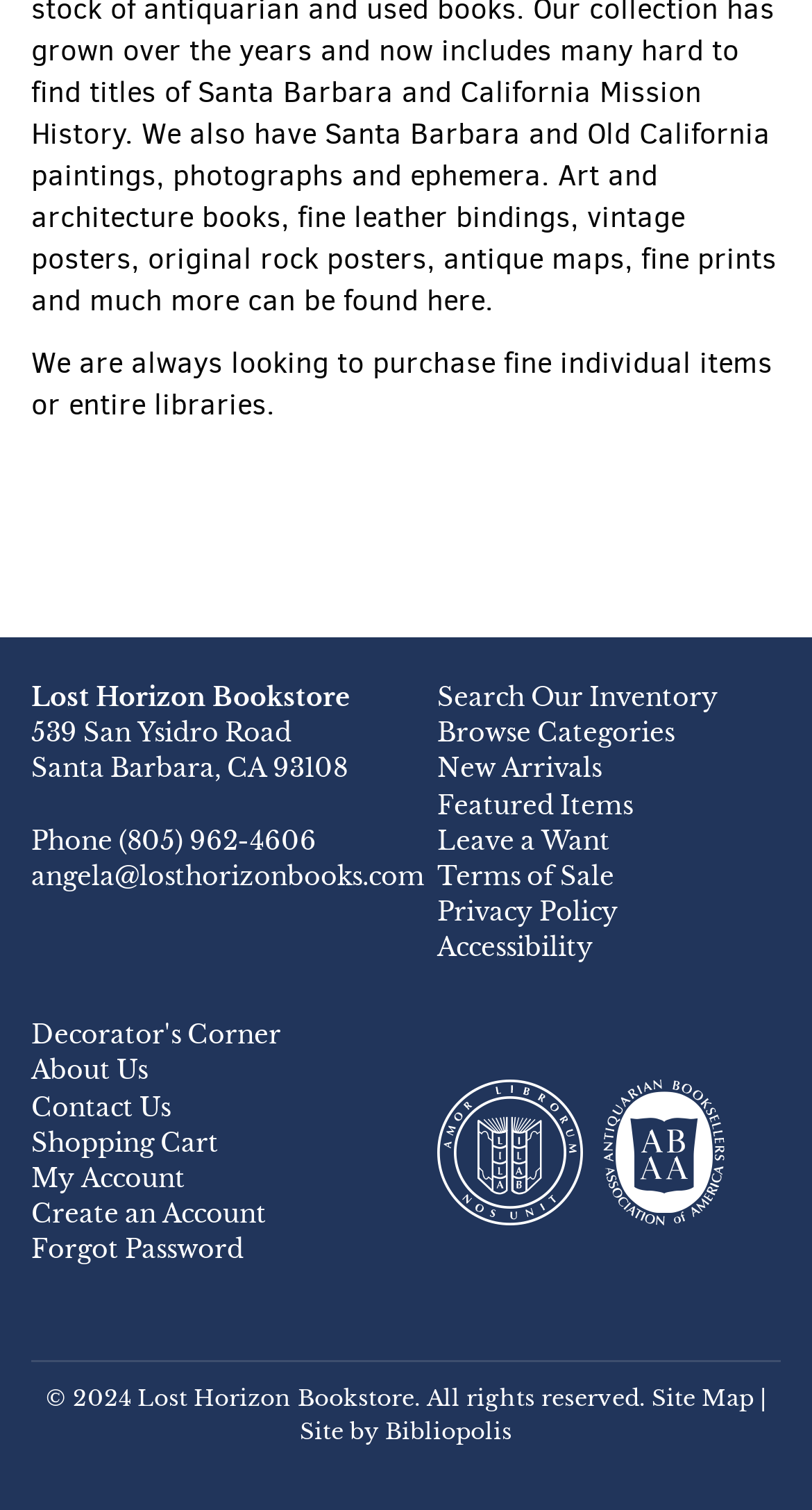Provide the bounding box coordinates, formatted as (top-left x, top-left y, bottom-right x, bottom-right y), with all values being floating point numbers between 0 and 1. Identify the bounding box of the UI element that matches the description: angela@losthorizonbooks.com

[0.038, 0.569, 0.523, 0.59]